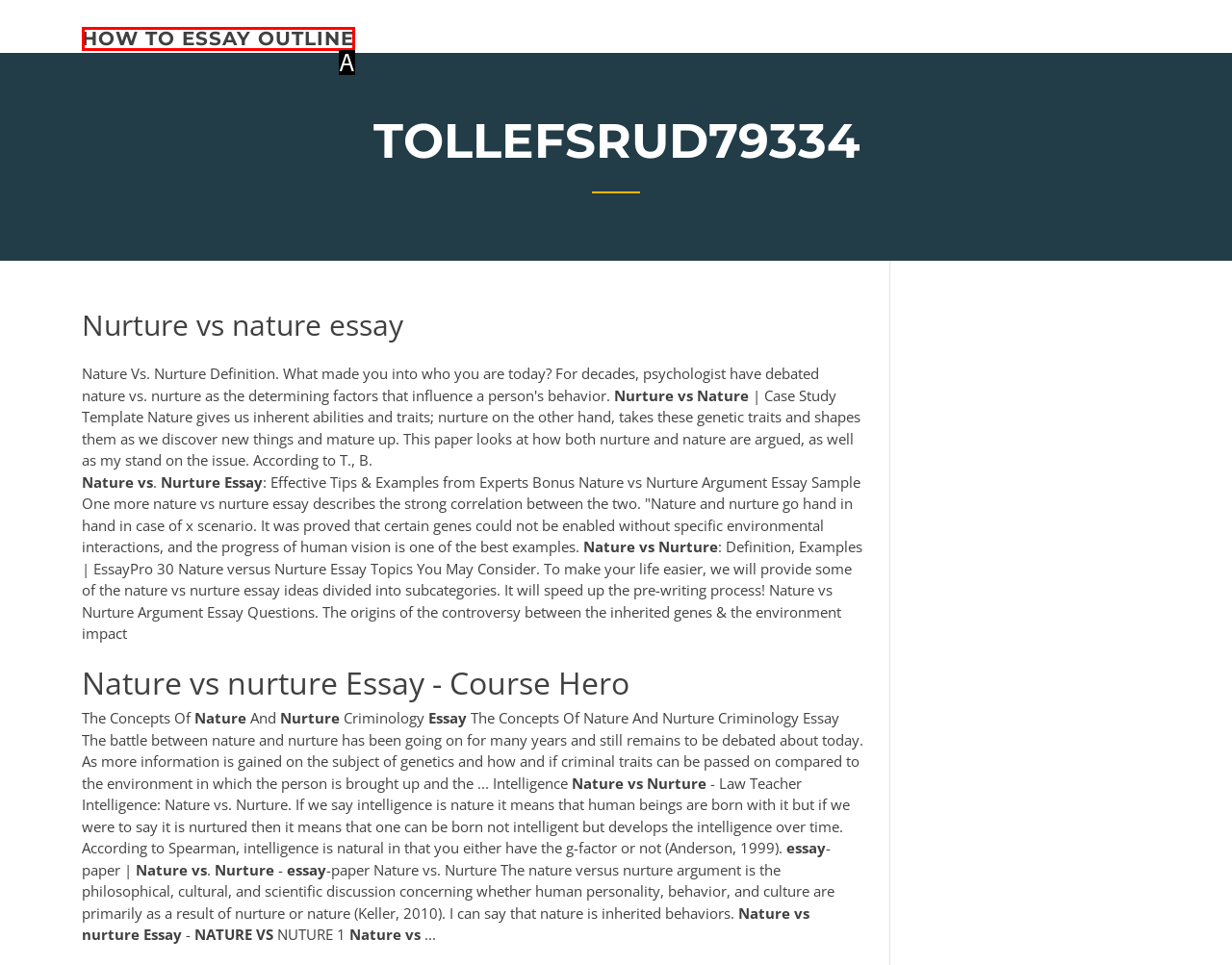From the given choices, indicate the option that best matches: how to essay outline
State the letter of the chosen option directly.

A